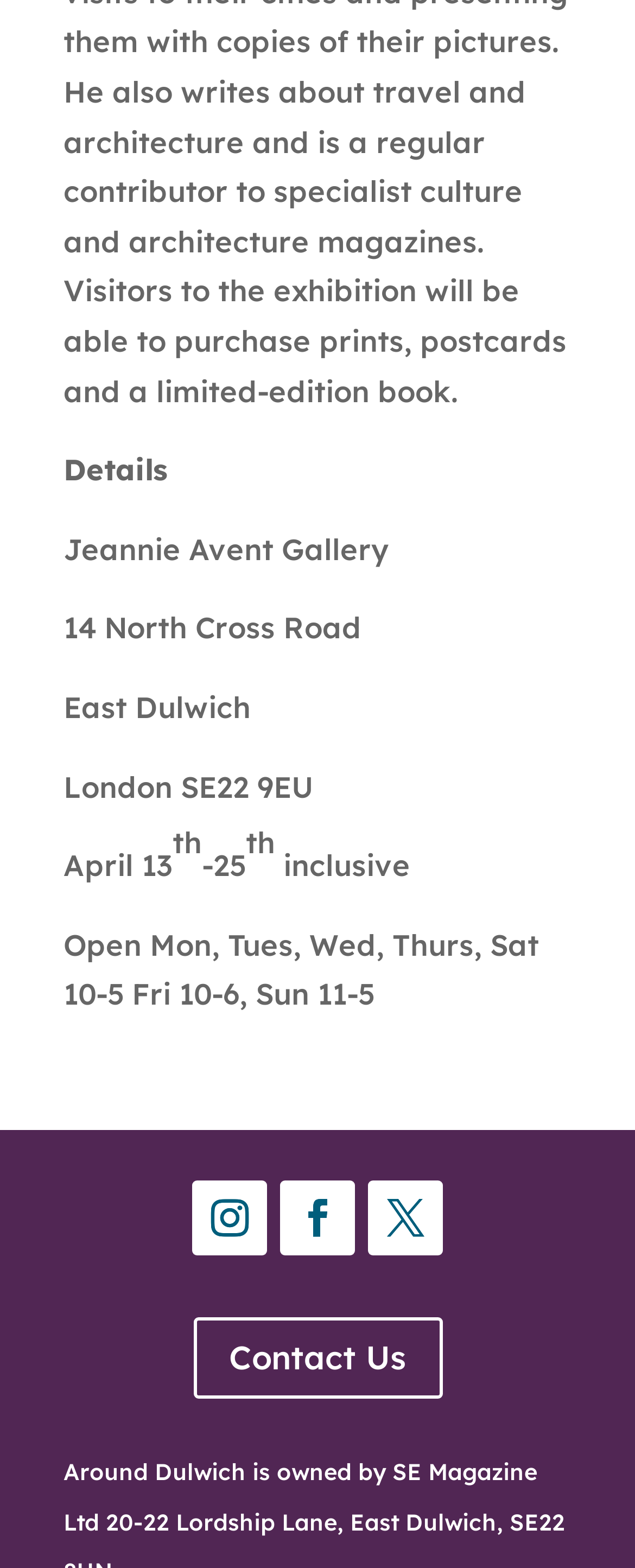What is the address of the gallery?
Answer the question with a thorough and detailed explanation.

The address of the gallery can be found in the third, fourth, and fifth lines of text on the webpage, which read '14 North Cross Road', 'East Dulwich', and 'London SE22 9EU' respectively.